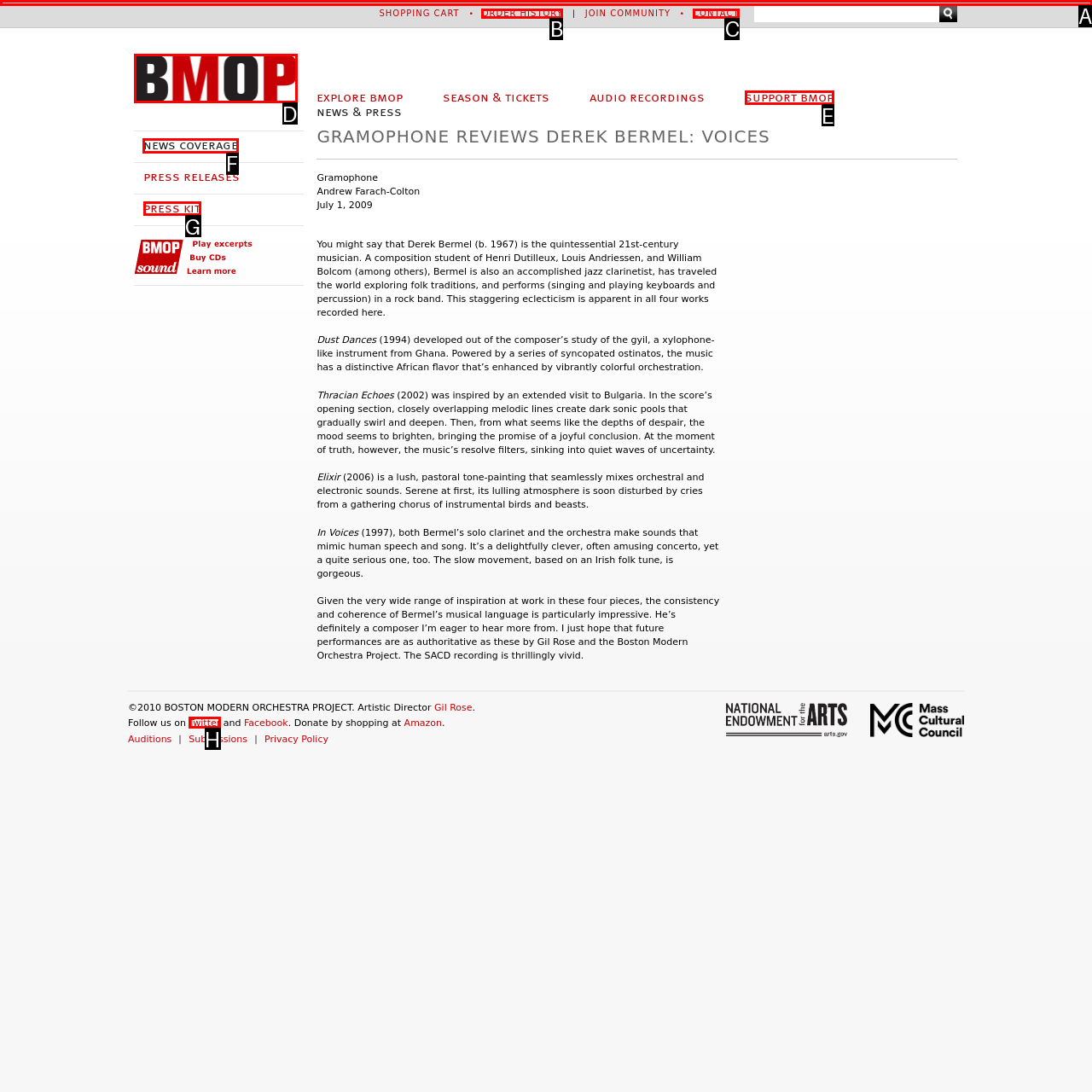Identify which HTML element should be clicked to fulfill this instruction: Read news coverage Reply with the correct option's letter.

F